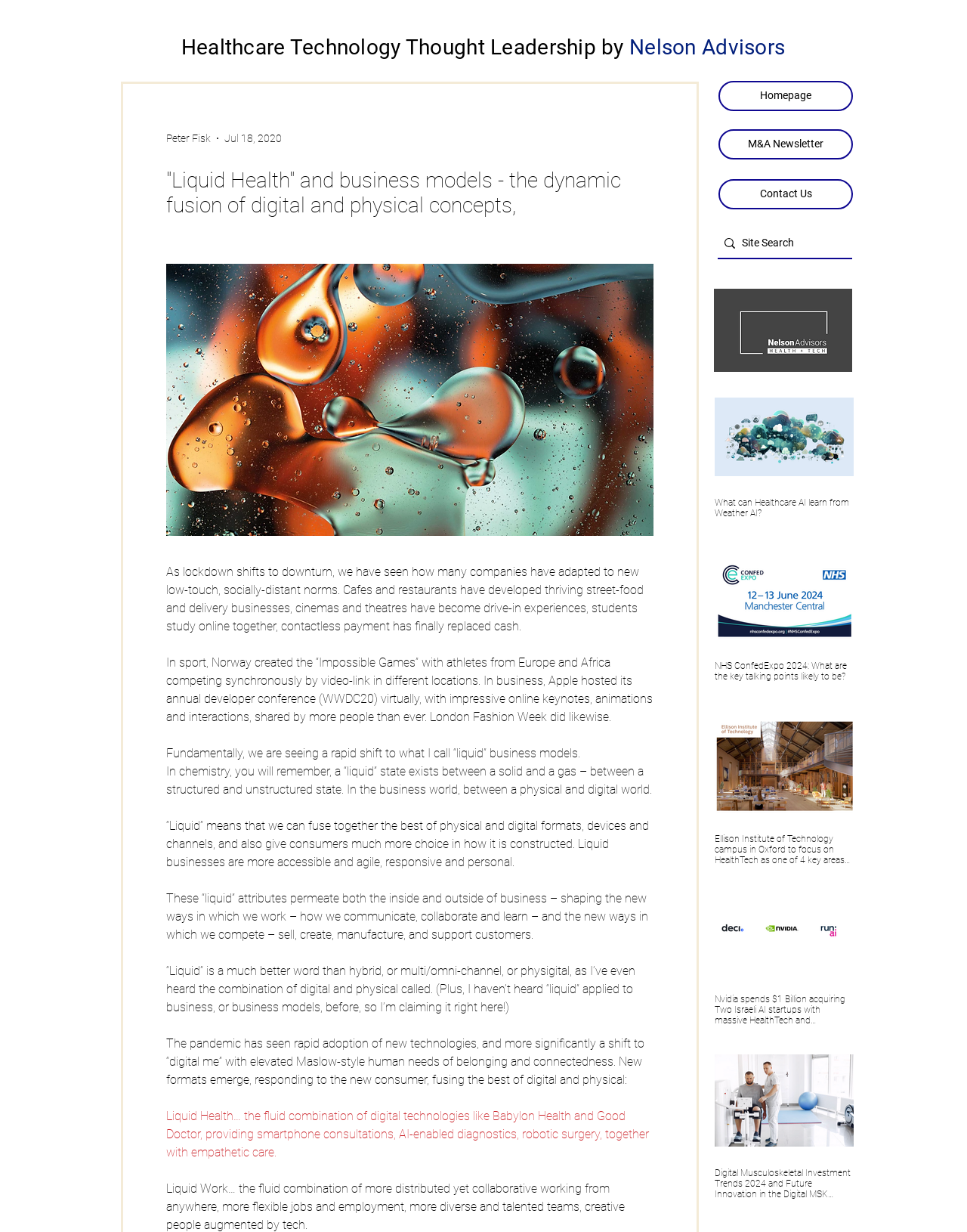Please identify the bounding box coordinates of the element I should click to complete this instruction: 'Click on the 'Nelson Advisors' link'. The coordinates should be given as four float numbers between 0 and 1, like this: [left, top, right, bottom].

[0.651, 0.028, 0.812, 0.048]